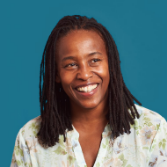Using the details from the image, please elaborate on the following question: What is the name of the professorship held by Stephanie Dinkins?

According to the caption, Stephanie Dinkins serves as a professor at Stony Brook University, holding the prestigious Kusama Endowed Professorship in Art.